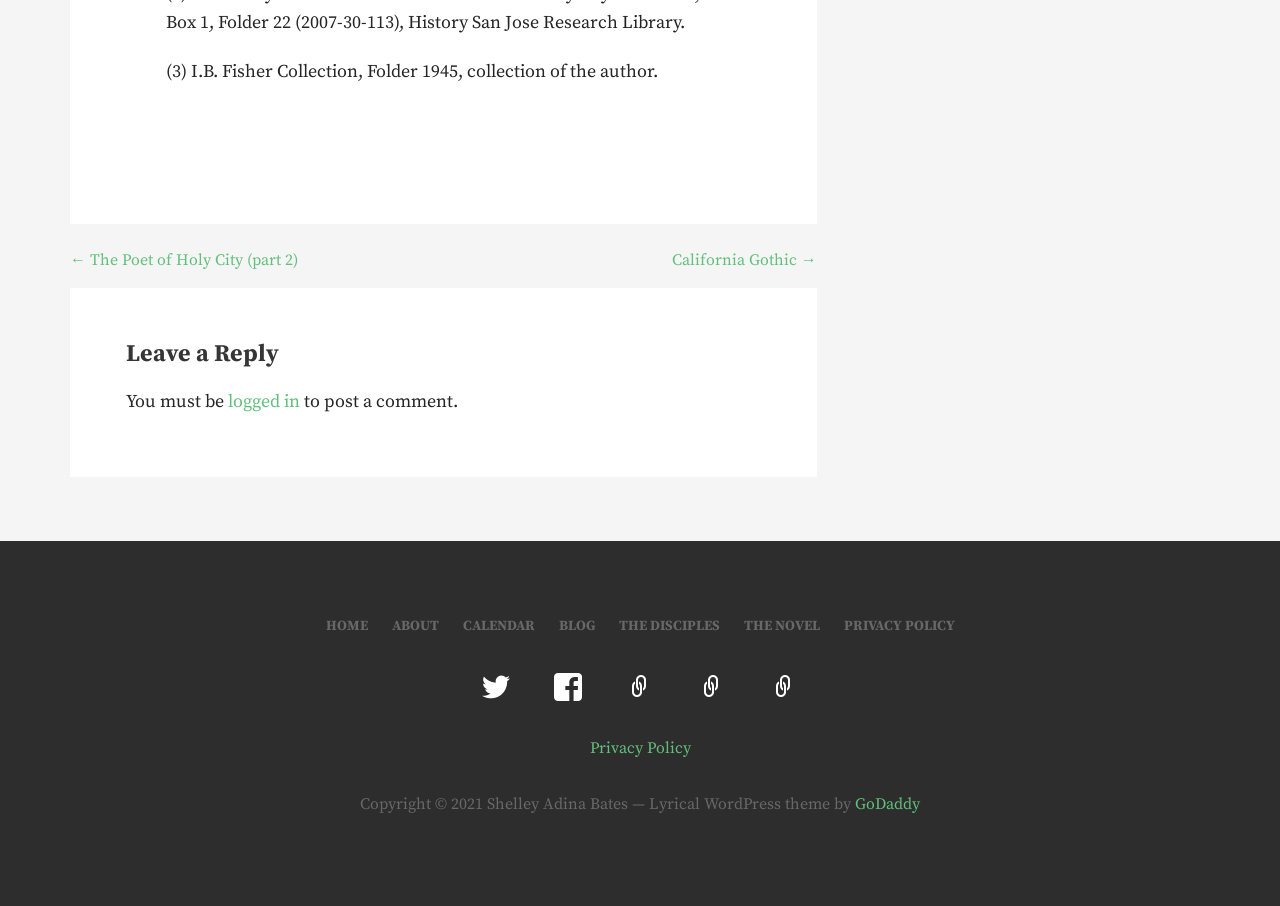Based on the provided description, "Twitter", find the bounding box of the corresponding UI element in the screenshot.

[0.375, 0.741, 0.4, 0.777]